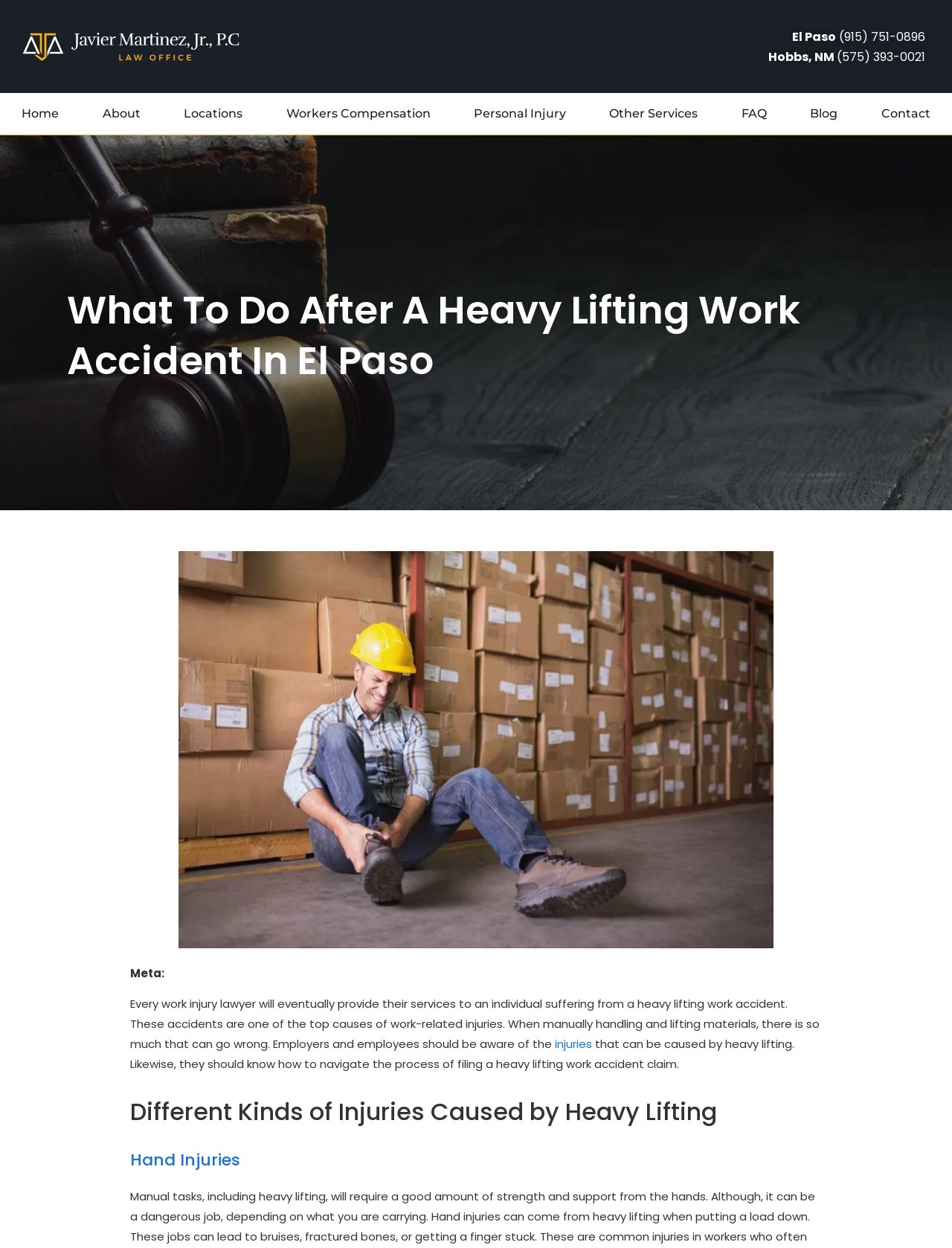Analyze the image and provide a detailed answer to the question: What is the phone number for the El Paso location?

The phone number for the El Paso location can be found in the top-right corner of the webpage, where it is written as 'El Paso (915) 751-0896'.